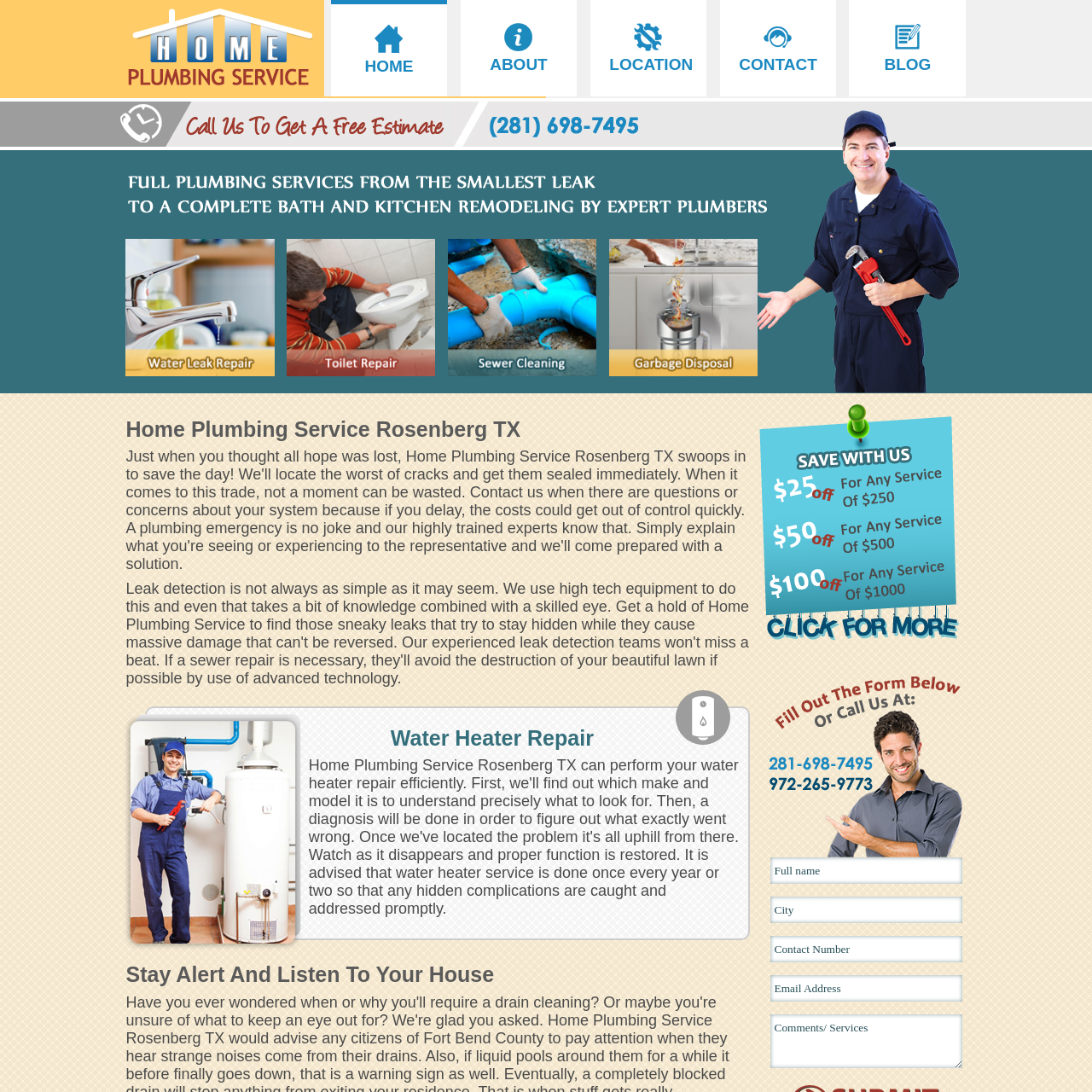Observe the image enclosed by the red rectangle, then respond to the question in one word or phrase:
What type of companies are associated with this appliance?

Plumbing companies